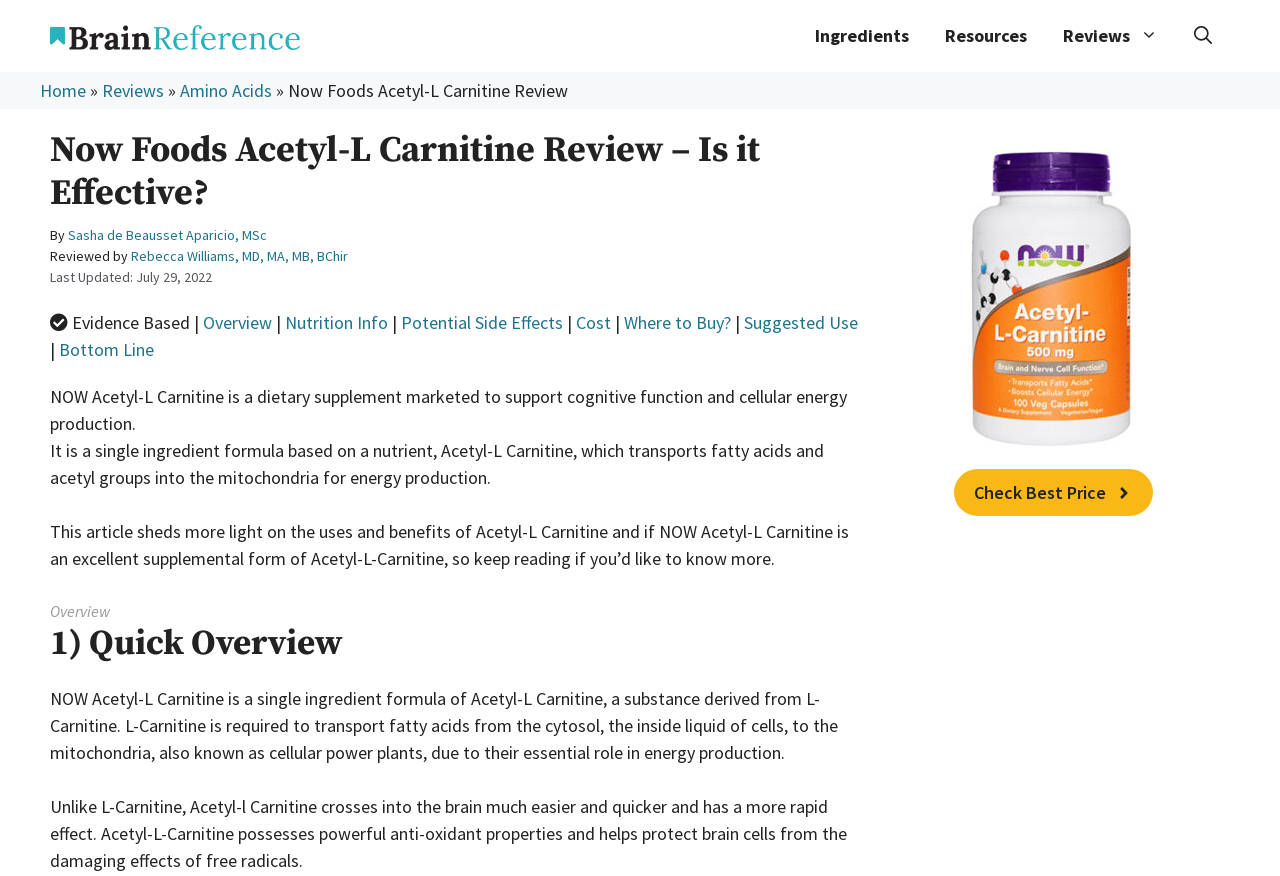Could you provide the bounding box coordinates for the portion of the screen to click to complete this instruction: "Check the 'Best Price'"?

[0.745, 0.535, 0.9, 0.589]